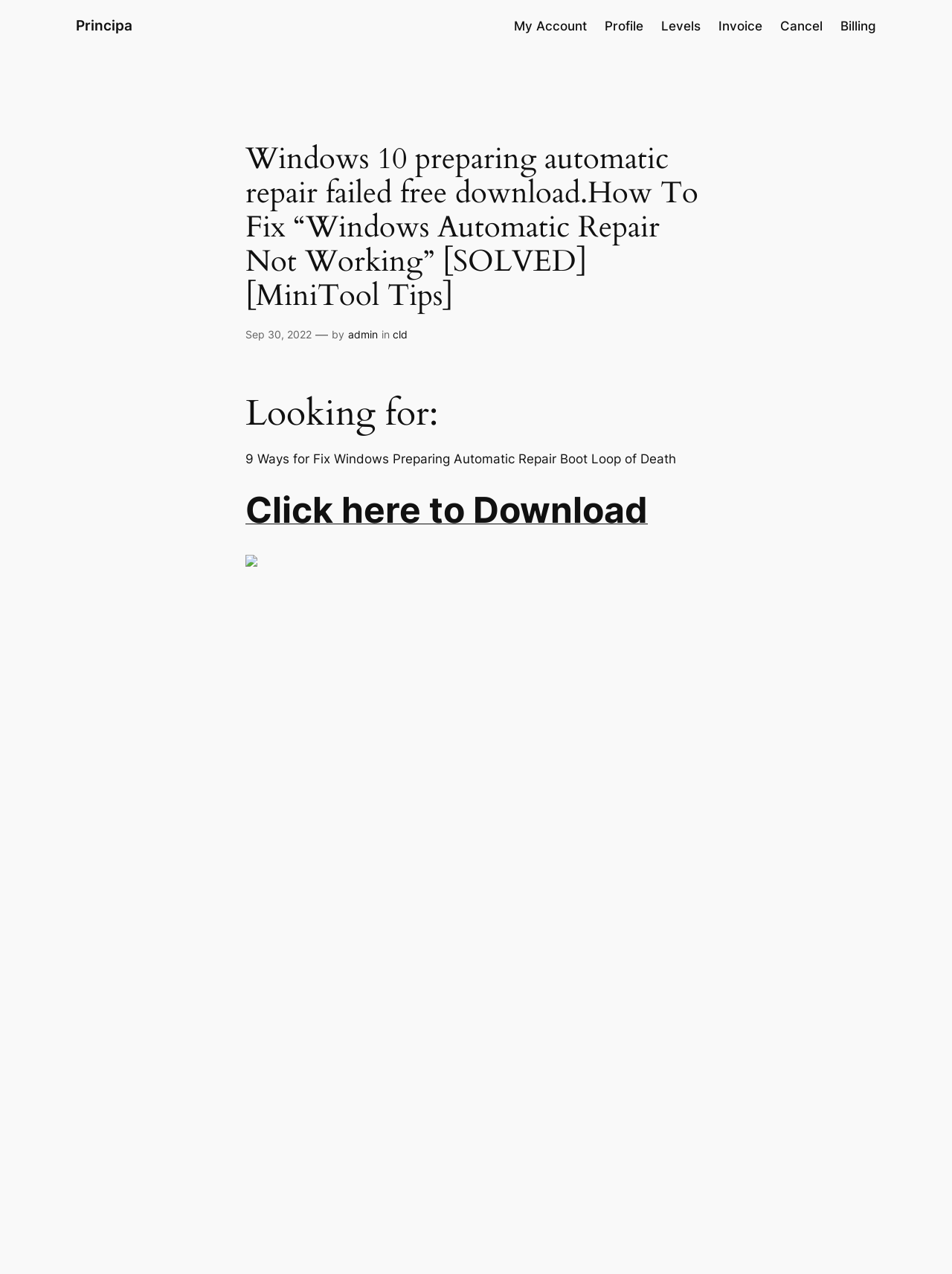Who wrote the article?
Give a thorough and detailed response to the question.

The author of the article is 'admin', as indicated by the link 'admin' next to the text 'by' in the webpage.